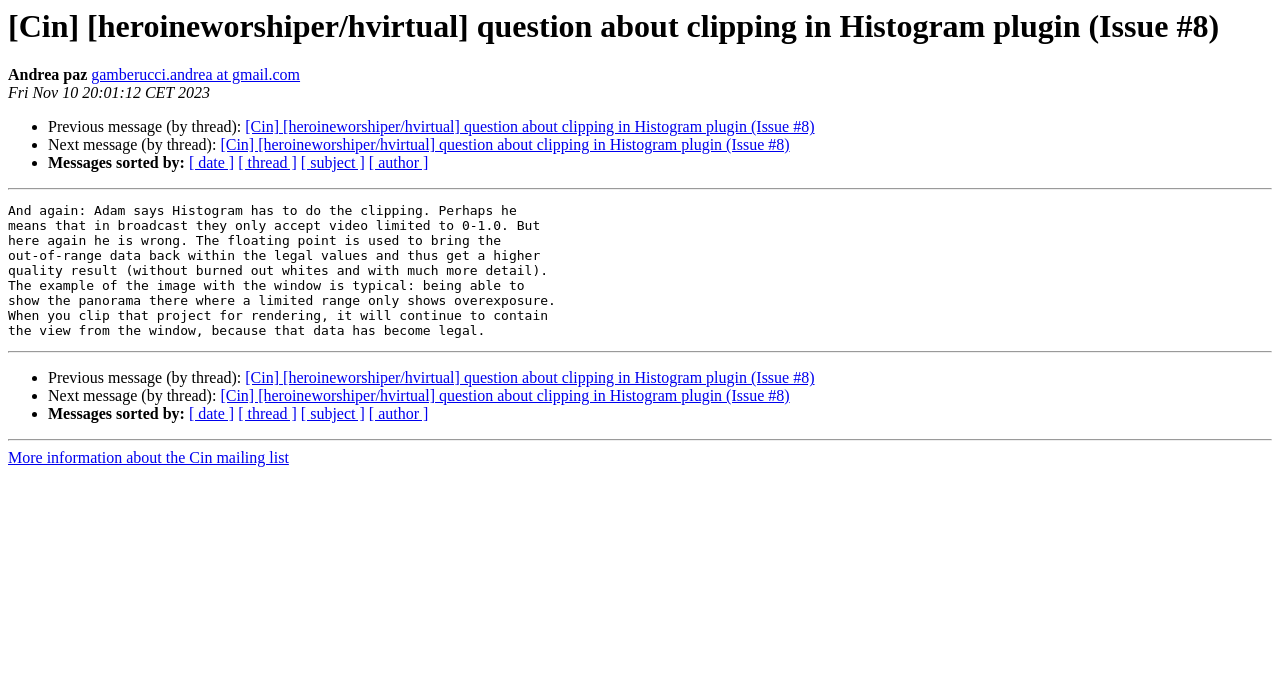What is the date of the message?
From the image, respond using a single word or phrase.

Fri Nov 10 20:01:12 CET 2023